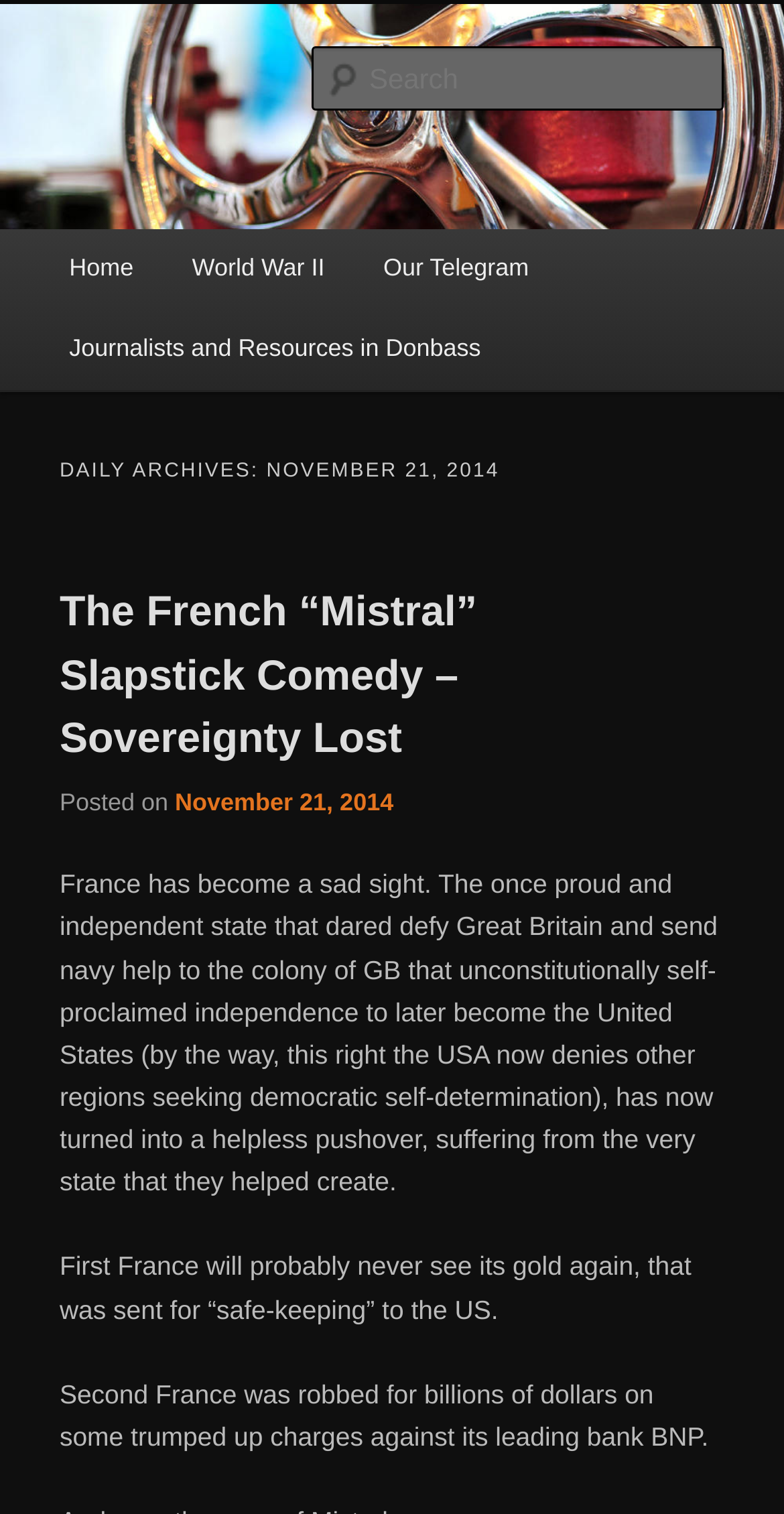Based on the image, provide a detailed and complete answer to the question: 
How many main menu items are there?

I determined the number of main menu items by looking at the link elements under the 'Main menu' heading, which are 'Home', 'World War II', 'Our Telegram', and 'Journalists and Resources in Donbass', totaling 4 main menu items.